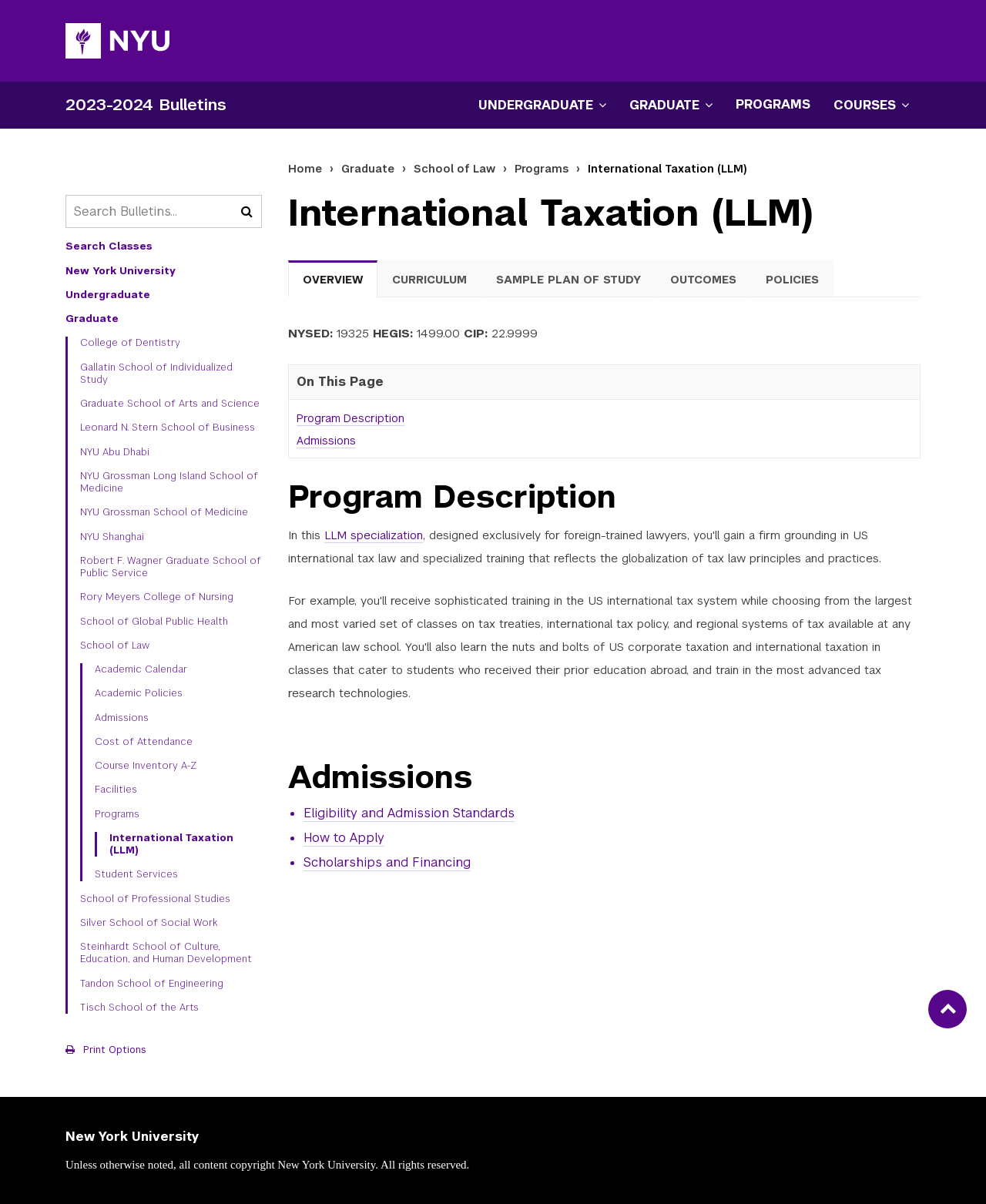Use the details in the image to answer the question thoroughly: 
What is the purpose of the 'Search Bulletins' textbox?

I determined the answer by looking at the textbox with the label 'Search Bulletins' and the button 'Submit search' next to it. The purpose of this textbox is to allow users to search for specific bulletins.